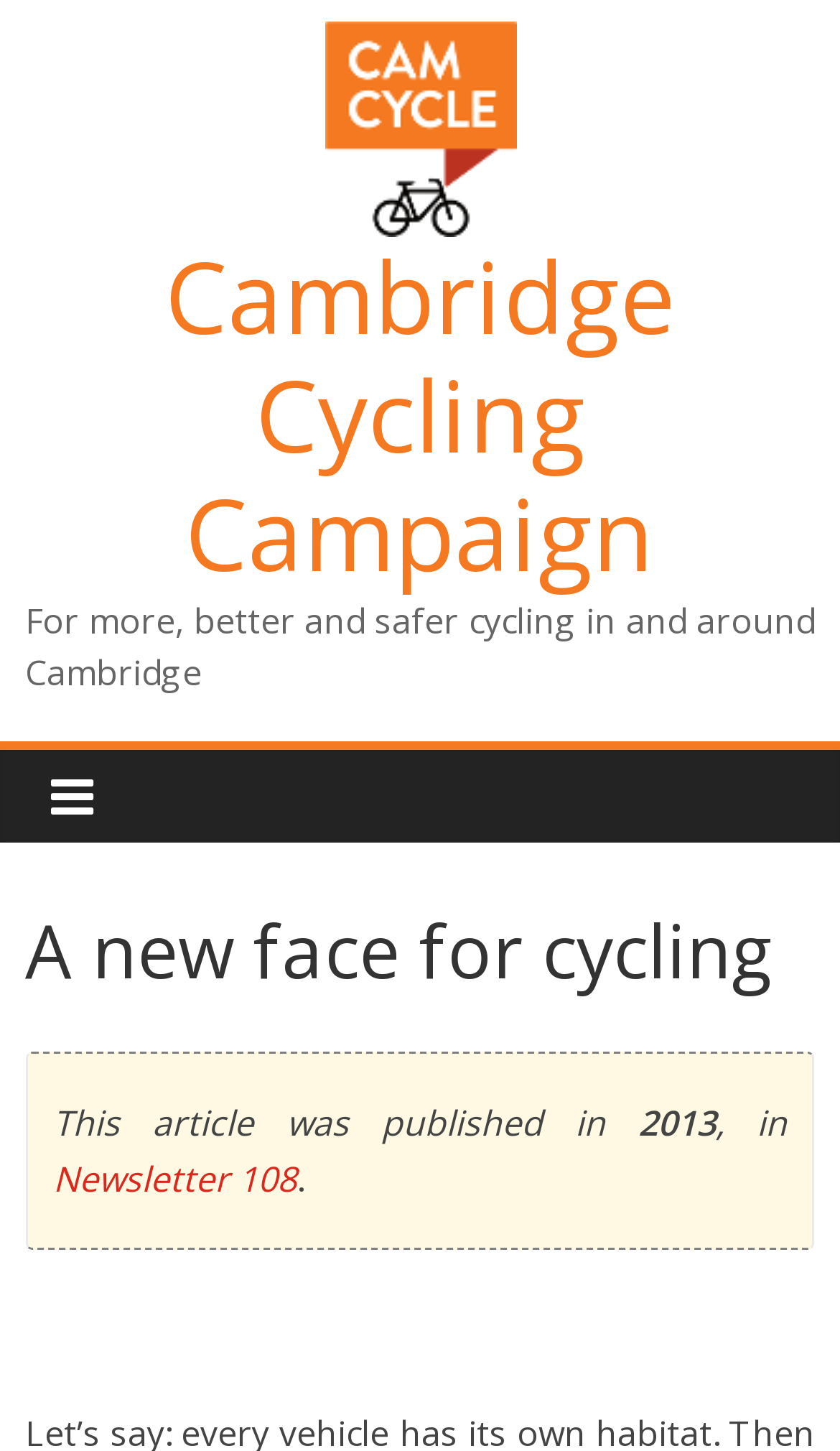Please study the image and answer the question comprehensively:
What is the name of the campaign?

The name of the campaign can be found in the link and image elements at the top of the page, which both have the text 'Cambridge Cycling Campaign'.